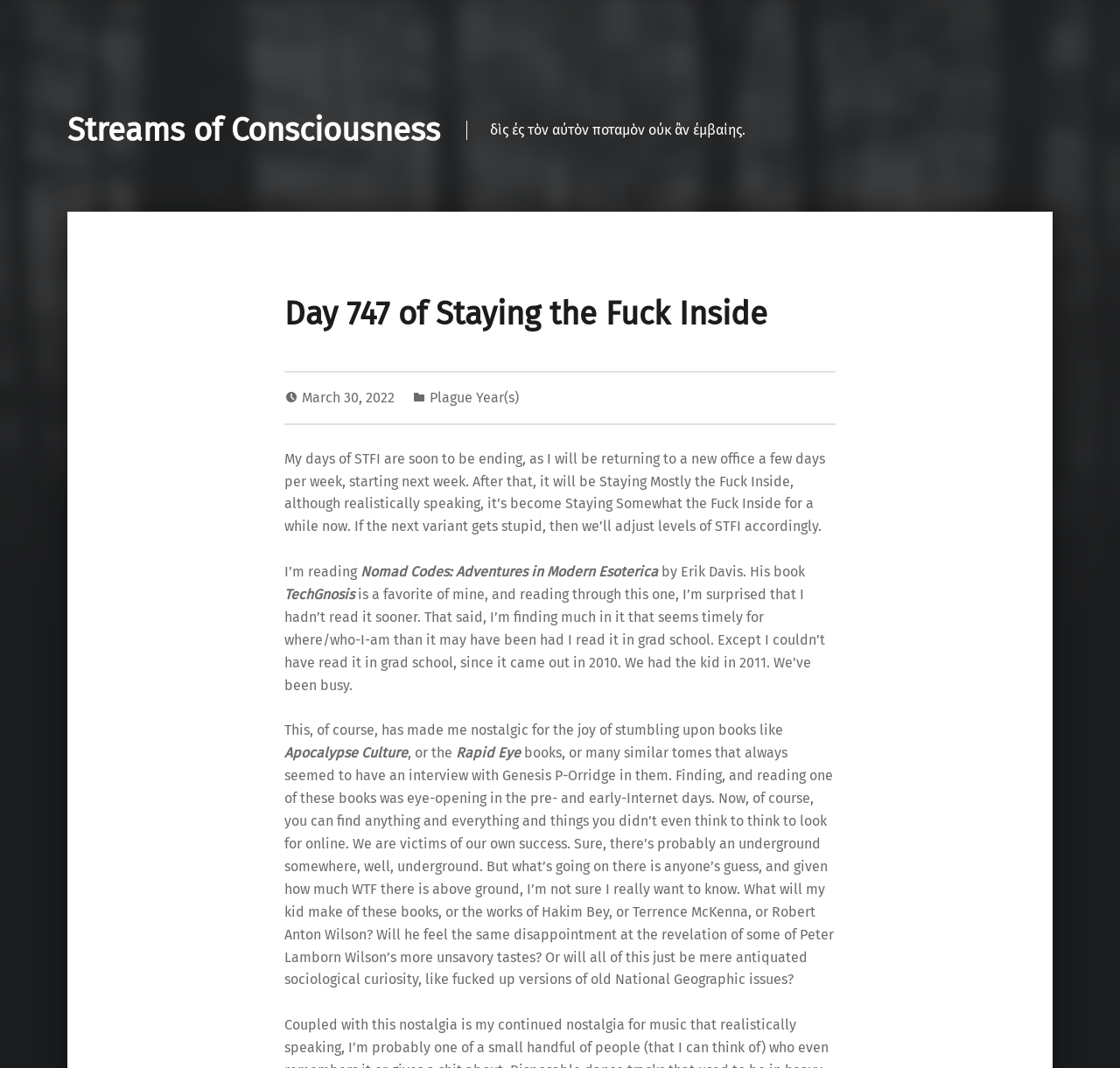From the webpage screenshot, predict the bounding box of the UI element that matches this description: "March 30, 2022".

[0.27, 0.364, 0.355, 0.38]